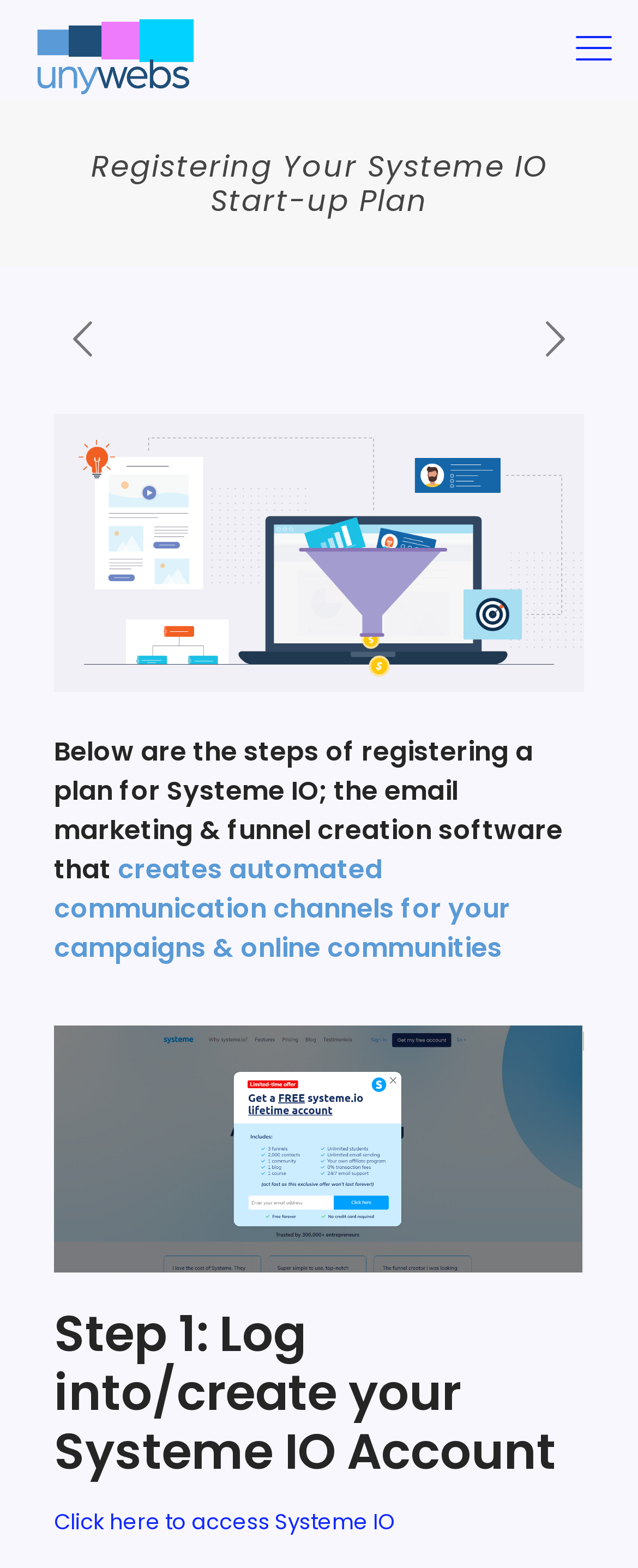Determine the bounding box coordinates for the UI element described. Format the coordinates as (top-left x, top-left y, bottom-right x, bottom-right y) and ensure all values are between 0 and 1. Element description: aria-label="previous post"

[0.085, 0.201, 0.174, 0.233]